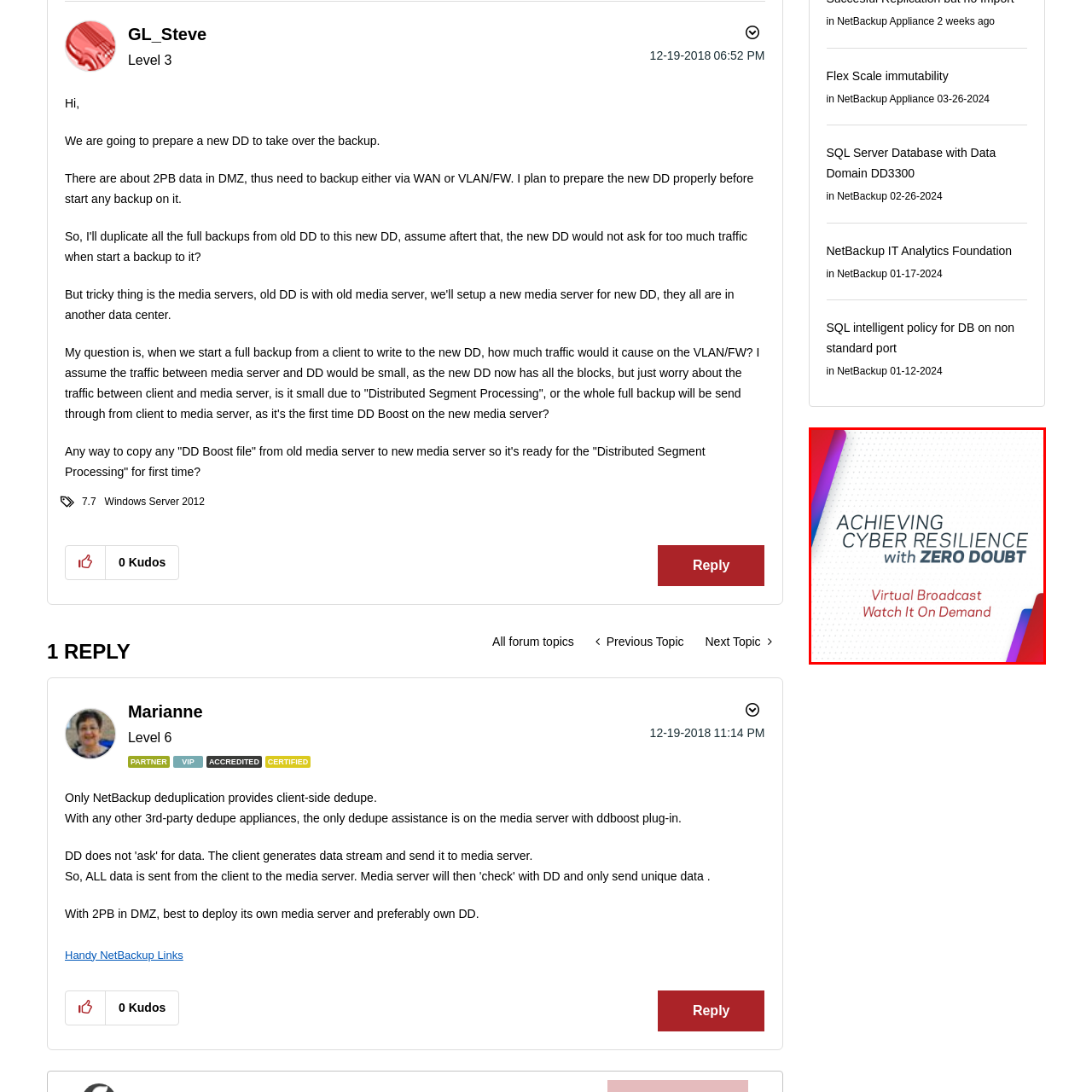Give a detailed description of the image area outlined by the red box.

The image promotes a virtual broadcast titled "Achieving Cyber Resilience with ZERO DOUBT." The design features bold typography, highlighting the key themes of cyber resilience and assurance in a digital context. Surrounding the text, vibrant graphical elements infused with shades of red and blue add a dynamic flair, making the message visually engaging. Below the main title, there's a call to action: "Virtual Broadcast - Watch It On Demand," inviting viewers to access the broadcast at their convenience. This image emphasizes the importance of cybersecurity in today's digital landscape, catering to professionals and organizations seeking to enhance their resilience against cyber threats.